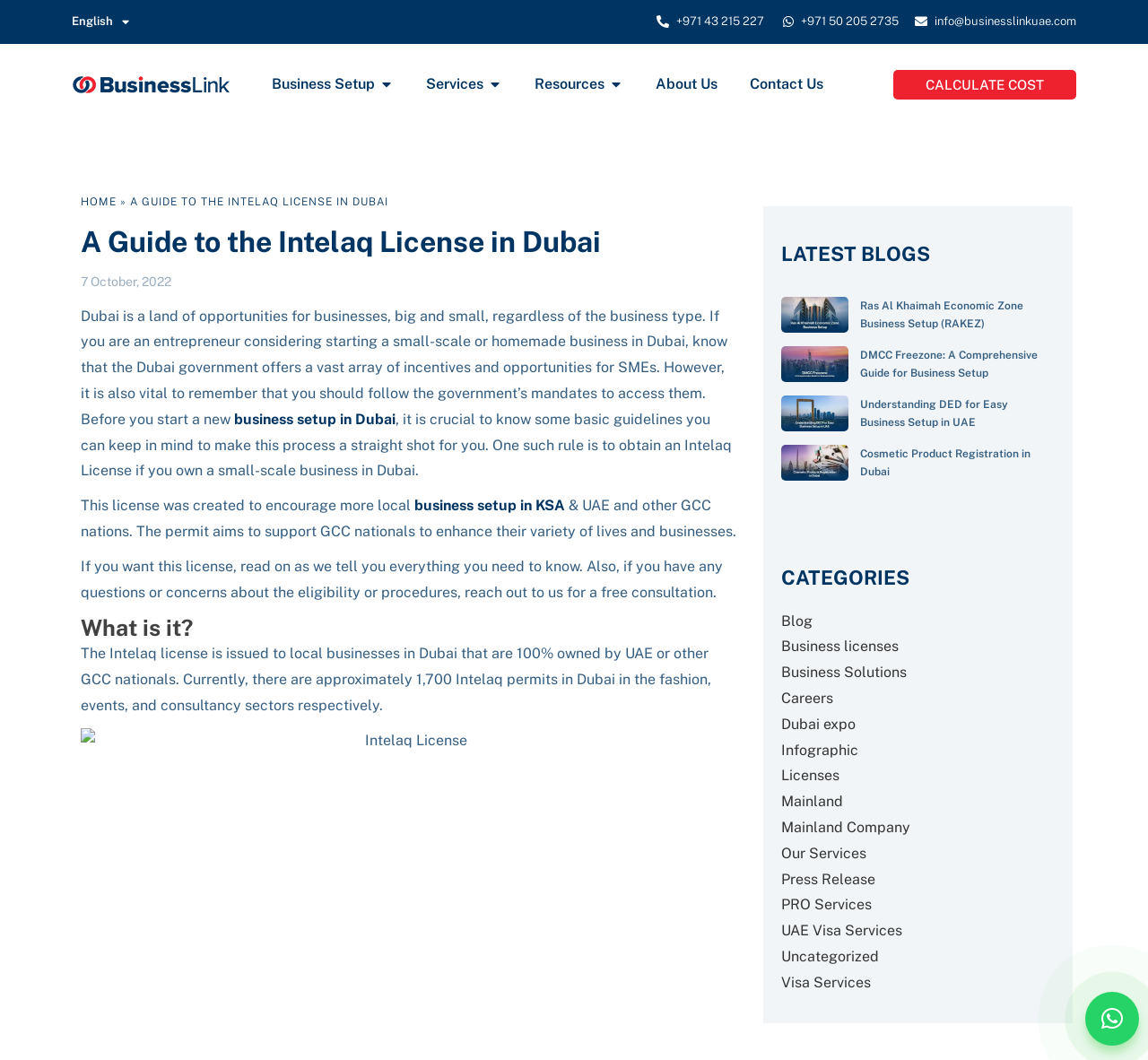Respond with a single word or phrase:
What is the language of the webpage?

English